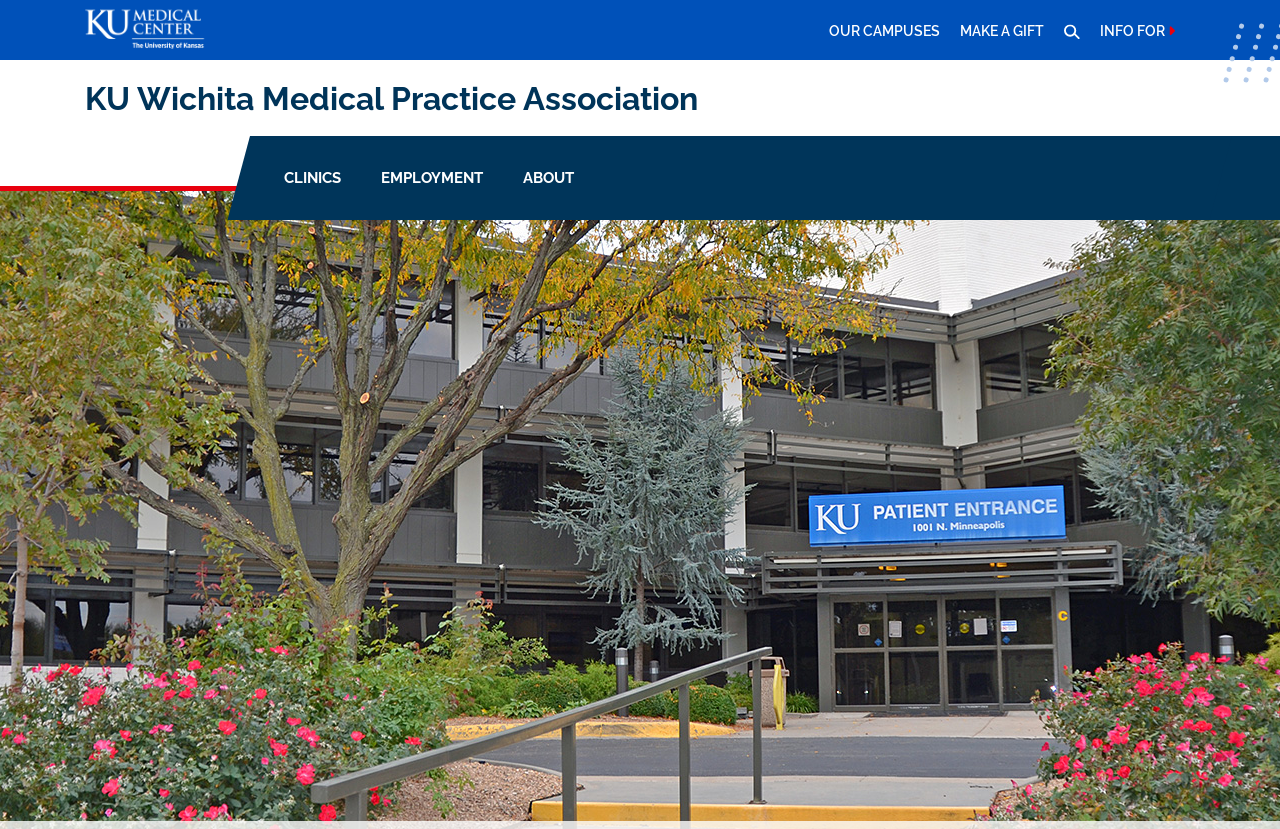What is the purpose of the search box?
Provide a comprehensive and detailed answer to the question.

I inferred the purpose of the search box by its location and label. The search box is located at the top of the page, and it has a label that says 'Search input'. Additionally, there are radio buttons and a label that say 'Search within this section' and 'Search all sites', which suggests that the search box is used to search the website.